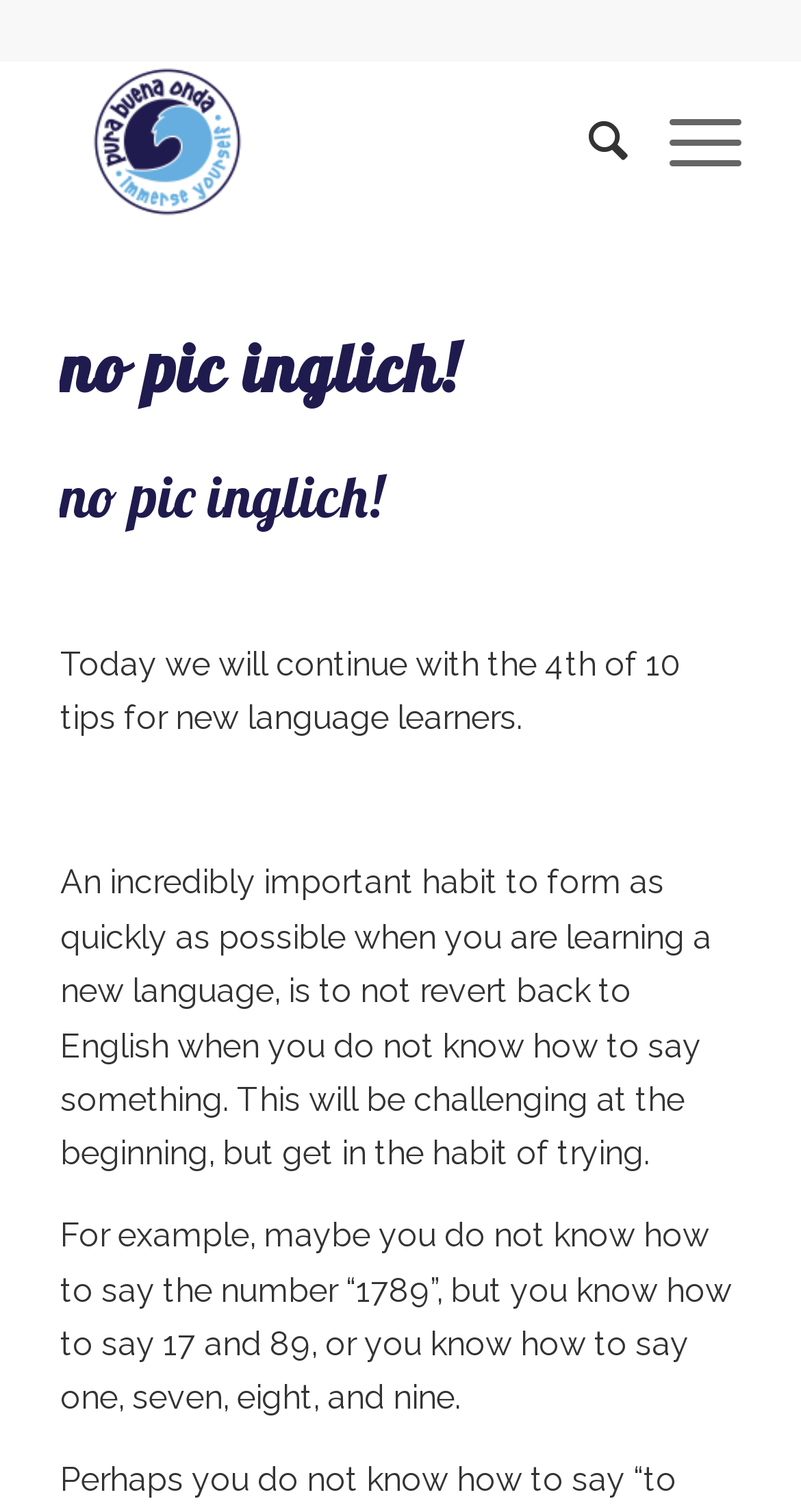Please provide a comprehensive response to the question below by analyzing the image: 
What is the name of the website?

The name of the website can be determined by looking at the image element with the text 'Pura Buena Onda' which is a part of the logo.